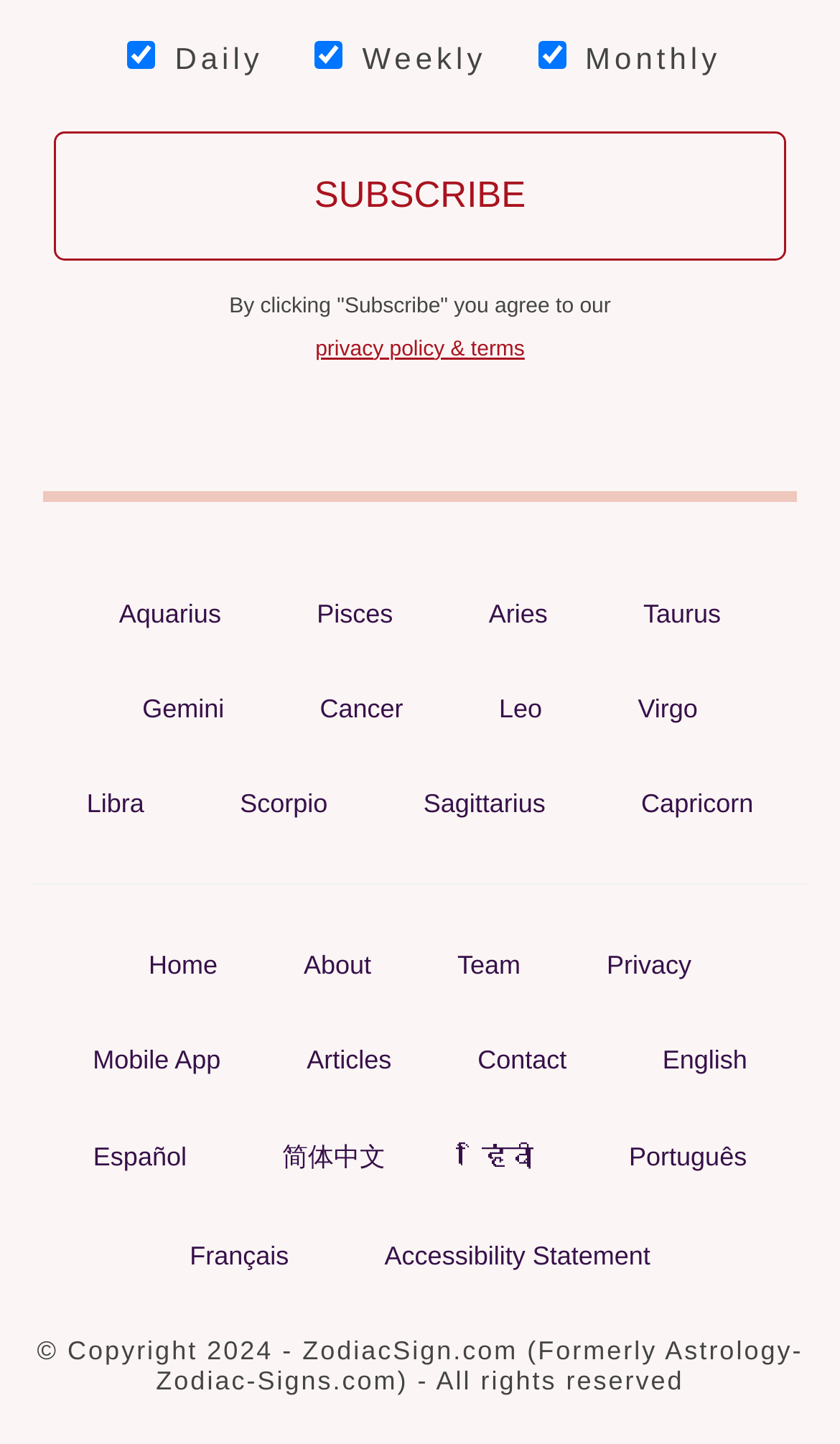Provide the bounding box coordinates for the specified HTML element described in this description: "Taurus". The coordinates should be four float numbers ranging from 0 to 1, in the format [left, top, right, bottom].

[0.74, 0.407, 0.884, 0.443]